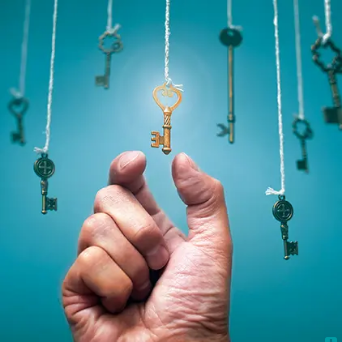Using a single word or phrase, answer the following question: 
What is the material of the prominent key?

Golden